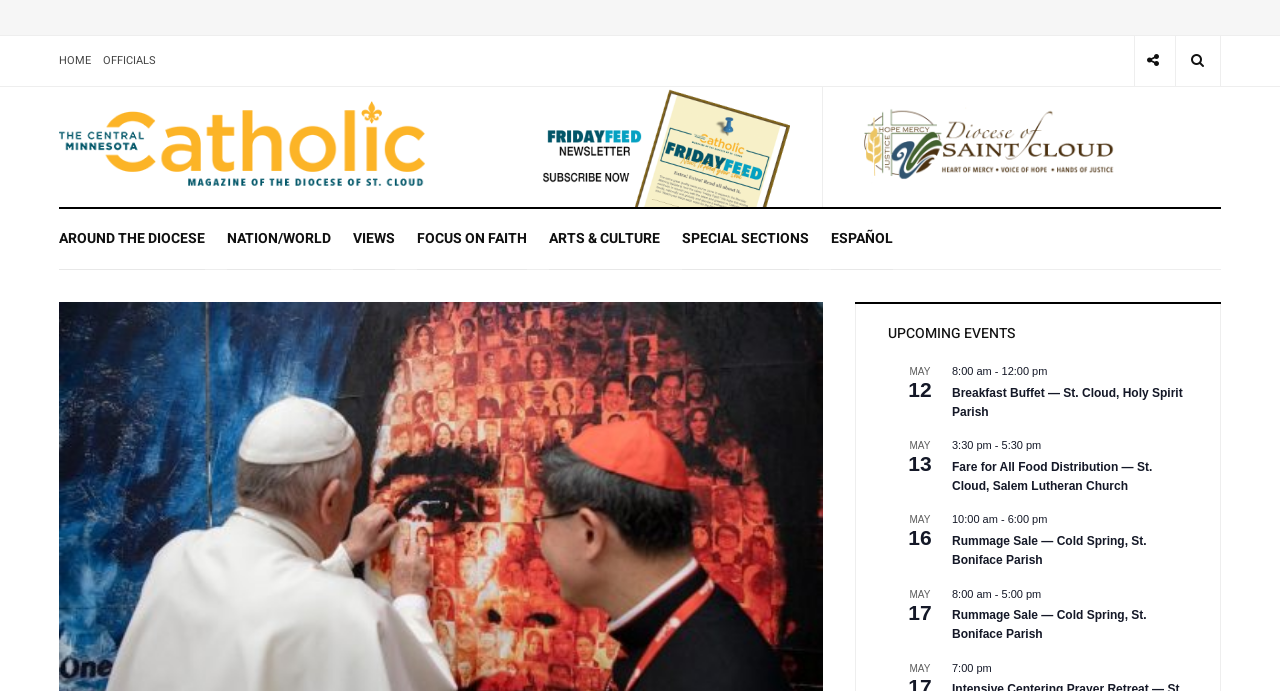Please specify the bounding box coordinates of the element that should be clicked to execute the given instruction: 'Click on the Freethinking Animal Advocacy link'. Ensure the coordinates are four float numbers between 0 and 1, expressed as [left, top, right, bottom].

None